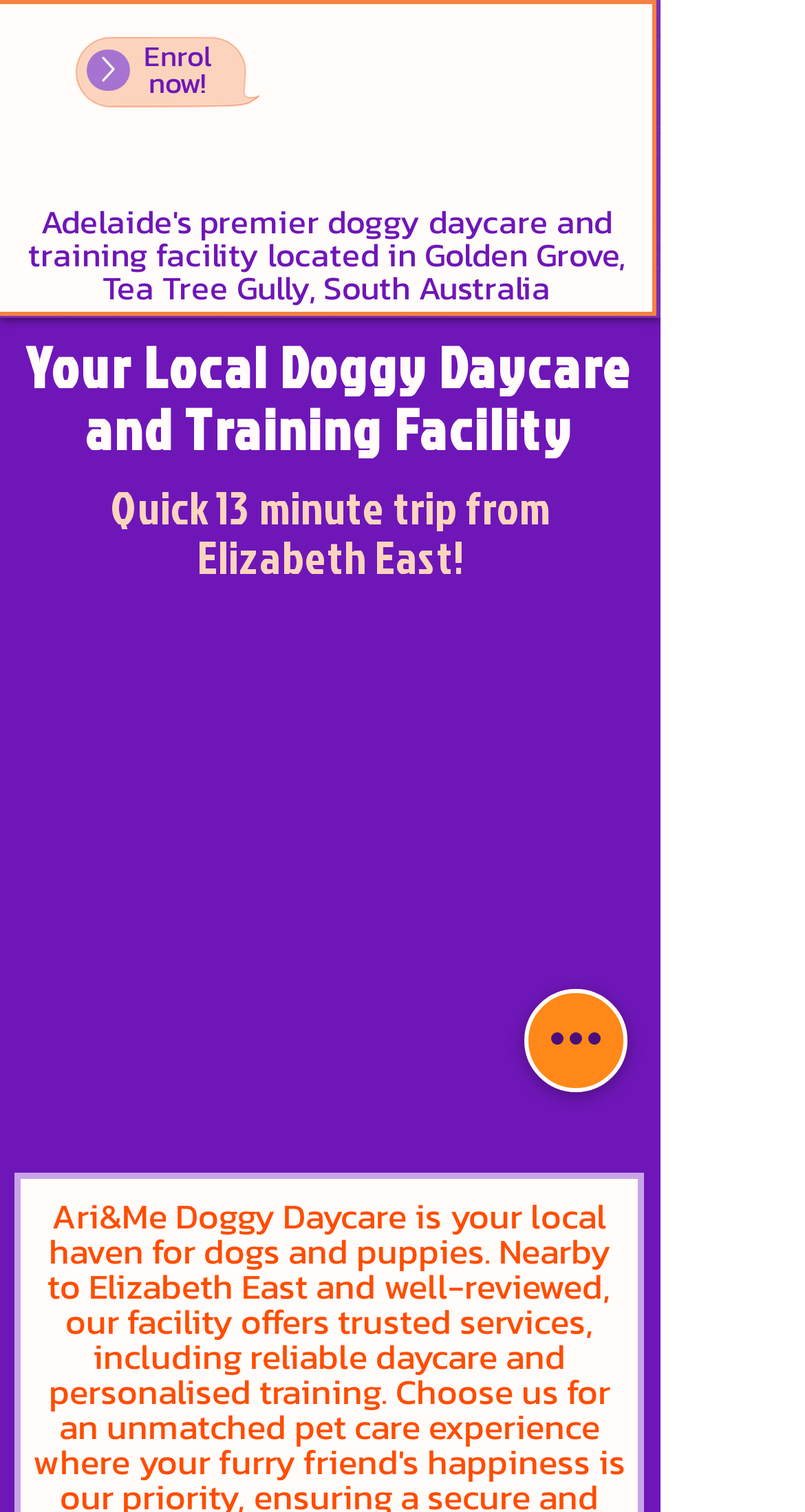Using the webpage screenshot and the element description parent_node: Enrol aria-label="Open navigation menu", determine the bounding box coordinates. Specify the coordinates in the format (top-left x, top-left y, bottom-right x, bottom-right y) with values ranging from 0 to 1.

[0.651, 0.037, 0.779, 0.105]